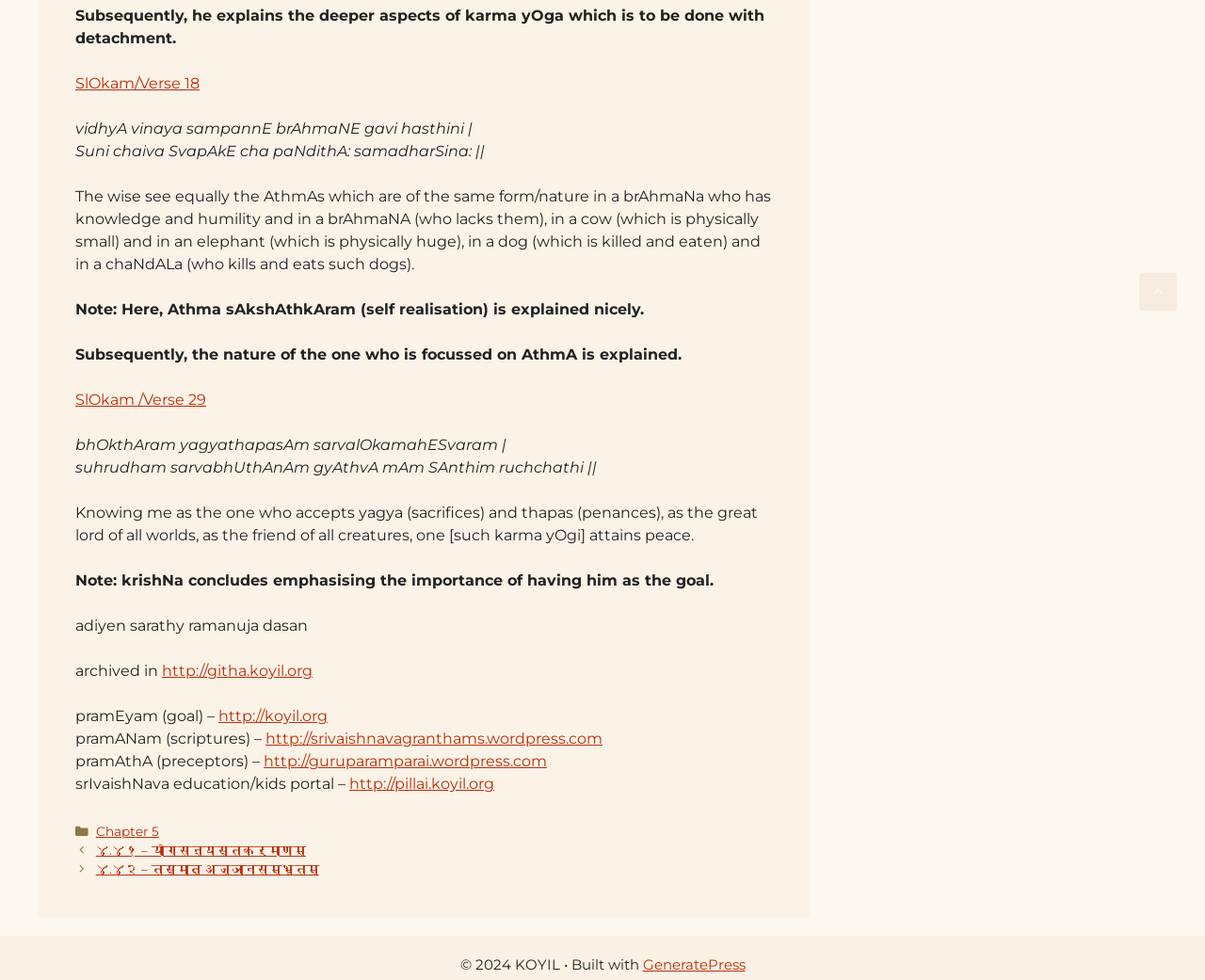Specify the bounding box coordinates of the area to click in order to follow the given instruction: "Click the link to srivaishnavagranthams."

[0.22, 0.745, 0.5, 0.763]